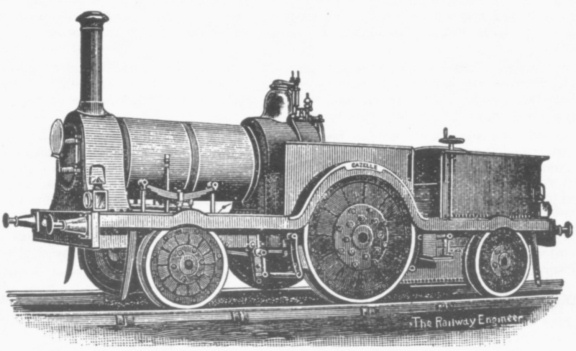Give a detailed account of what is happening in the image.

This image depicts a vintage steam locomotive named "Gazelle," showcasing its distinct design and engineering features. The illustration highlights the locomotive's prominent cylindrical boiler, tall chimney, and large driving wheels, which are characteristic of early steam engines. The intricate detailing on the wheels and bodywork reflects the craftsmanship of the era. This particular locomotive was built to the order of Mr. W. Burkitt for private use, as noted in historical documents from August 1893. The image is sourced from "The Railway Engineer," emphasizing its significance in the context of railway history and technology.